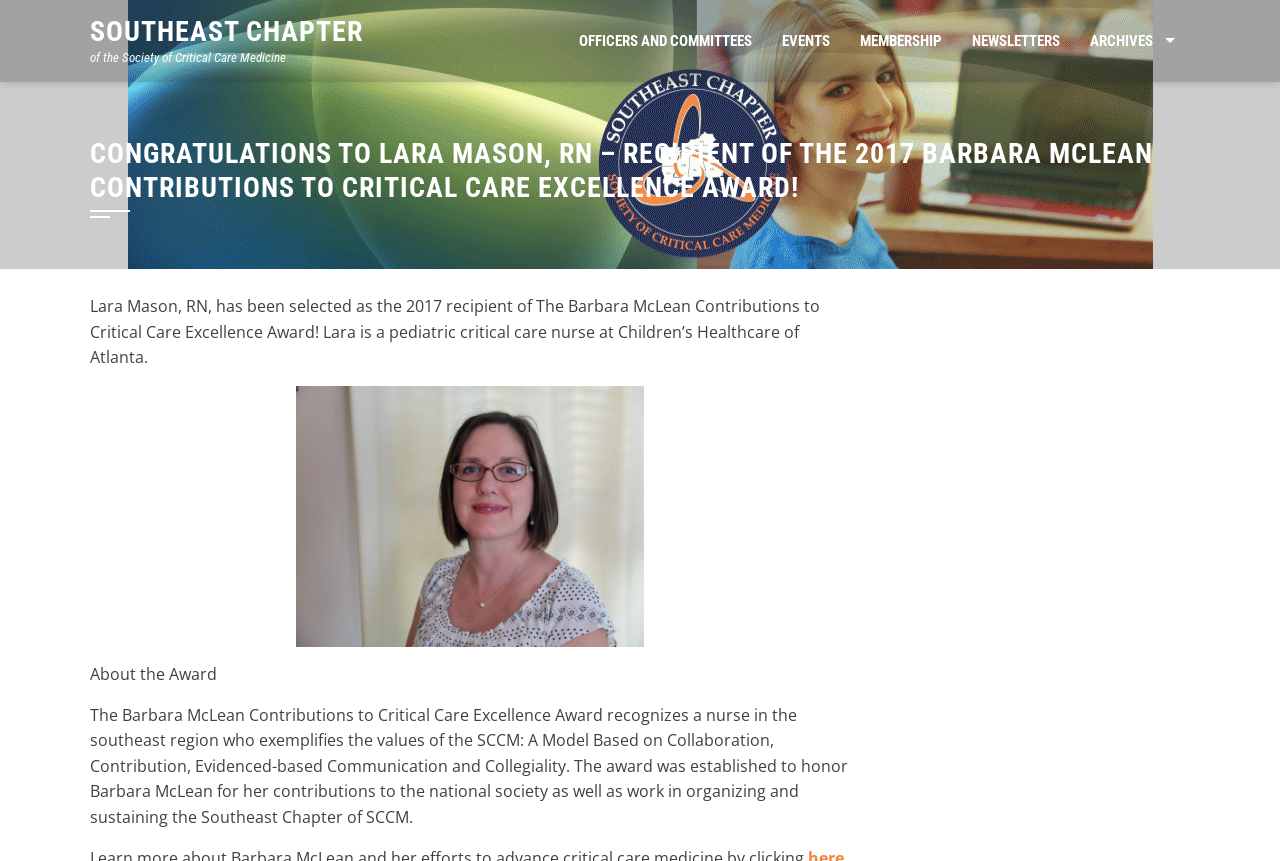What is the name of the organization mentioned in the webpage?
Please give a detailed and elaborate explanation in response to the question.

The webpage mentions the Society of Critical Care Medicine, which is abbreviated as SCCM, indicating the organization's name.